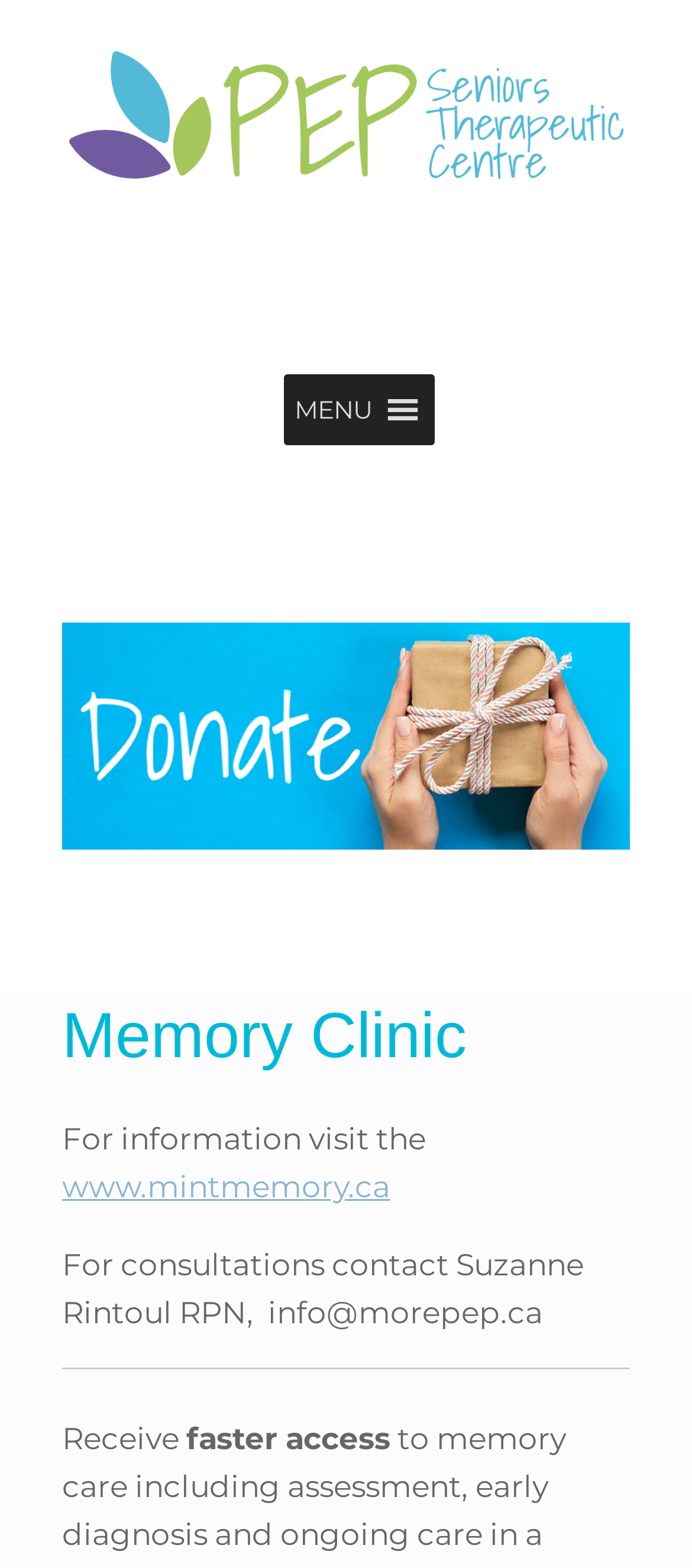Find the bounding box coordinates for the HTML element described as: "alt="Donate Now Through CanadaHelps.org!"". The coordinates should consist of four float values between 0 and 1, i.e., [left, top, right, bottom].

[0.09, 0.528, 0.91, 0.546]